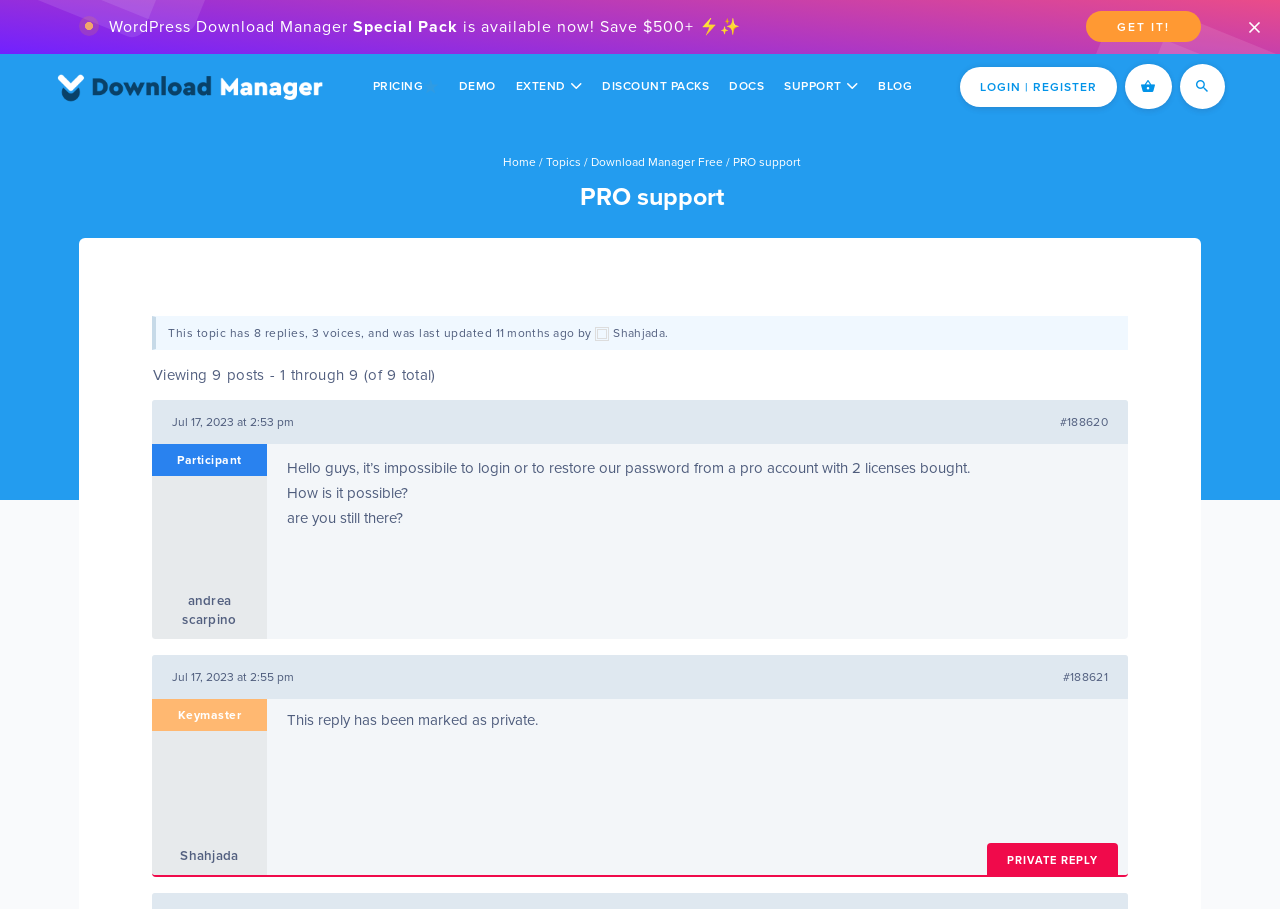Please identify the bounding box coordinates of the element I should click to complete this instruction: 'Get the 'SPECIAL PACK''. The coordinates should be given as four float numbers between 0 and 1, like this: [left, top, right, bottom].

[0.276, 0.017, 0.358, 0.042]